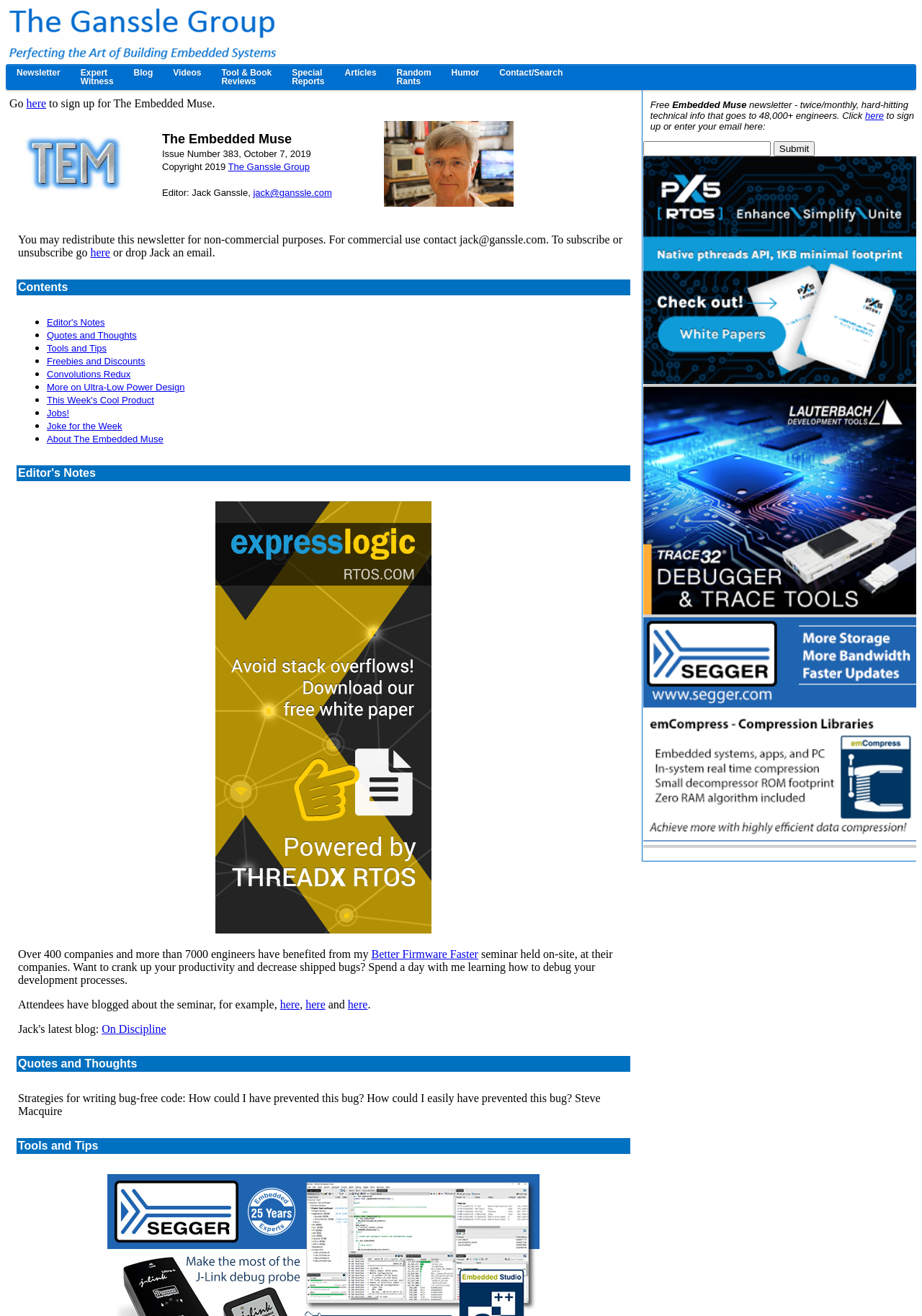Provide the bounding box coordinates of the HTML element this sentence describes: "Tools and Tips". The bounding box coordinates consist of four float numbers between 0 and 1, i.e., [left, top, right, bottom].

[0.051, 0.261, 0.116, 0.269]